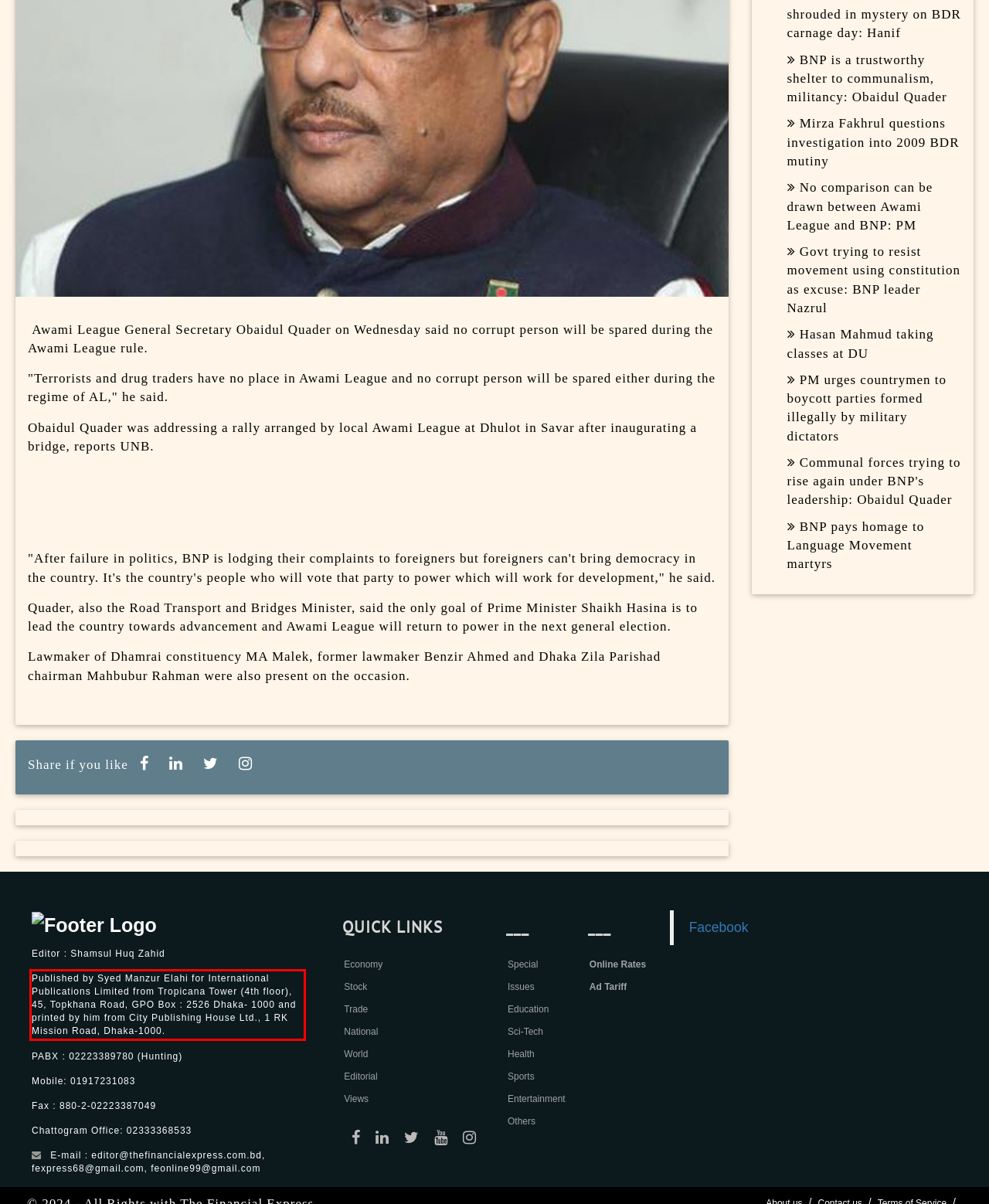You have a screenshot of a webpage with a red bounding box. Identify and extract the text content located inside the red bounding box.

Published by Syed Manzur Elahi for International Publications Limited from Tropicana Tower (4th floor), 45, Topkhana Road, GPO Box : 2526 Dhaka- 1000 and printed by him from City Publishing House Ltd., 1 RK Mission Road, Dhaka-1000.